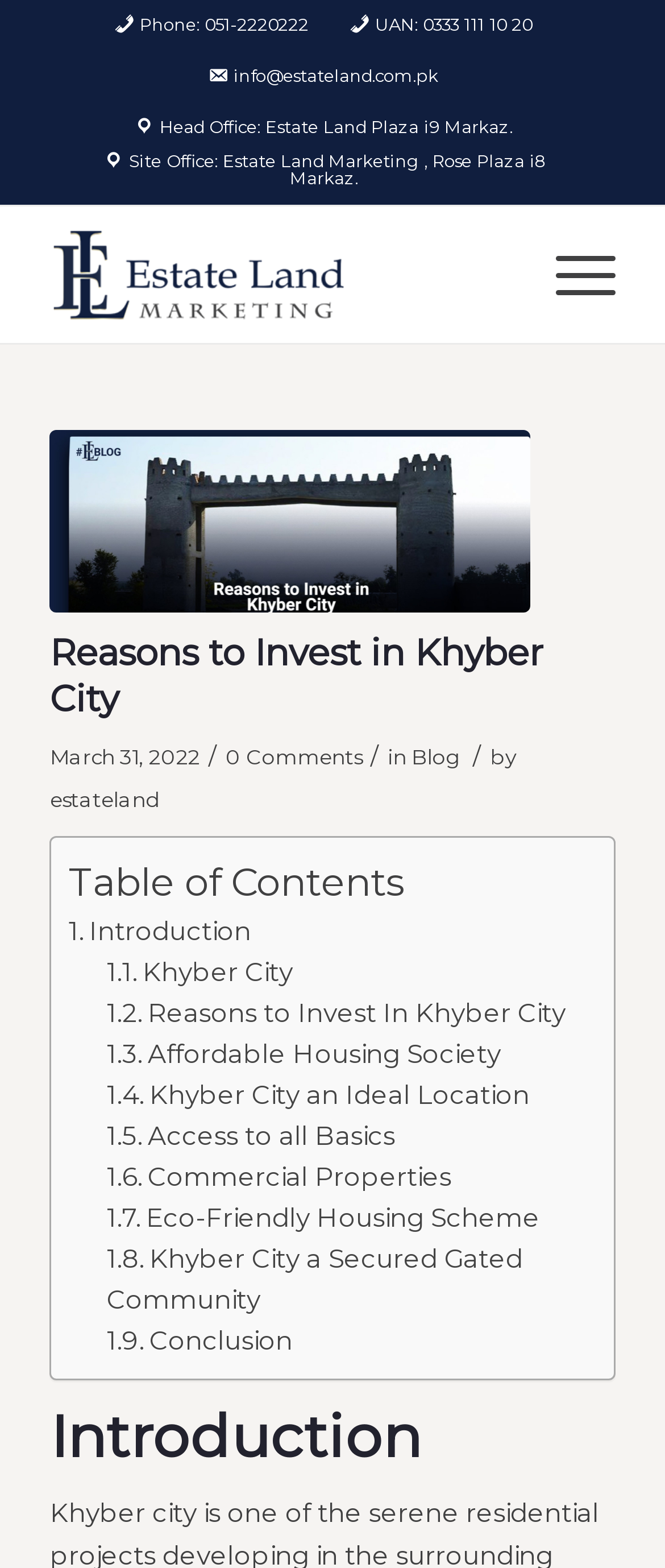Find the bounding box coordinates of the element's region that should be clicked in order to follow the given instruction: "Click on Reasons to Invest In Khyber City". The coordinates should consist of four float numbers between 0 and 1, i.e., [left, top, right, bottom].

[0.222, 0.635, 0.851, 0.656]